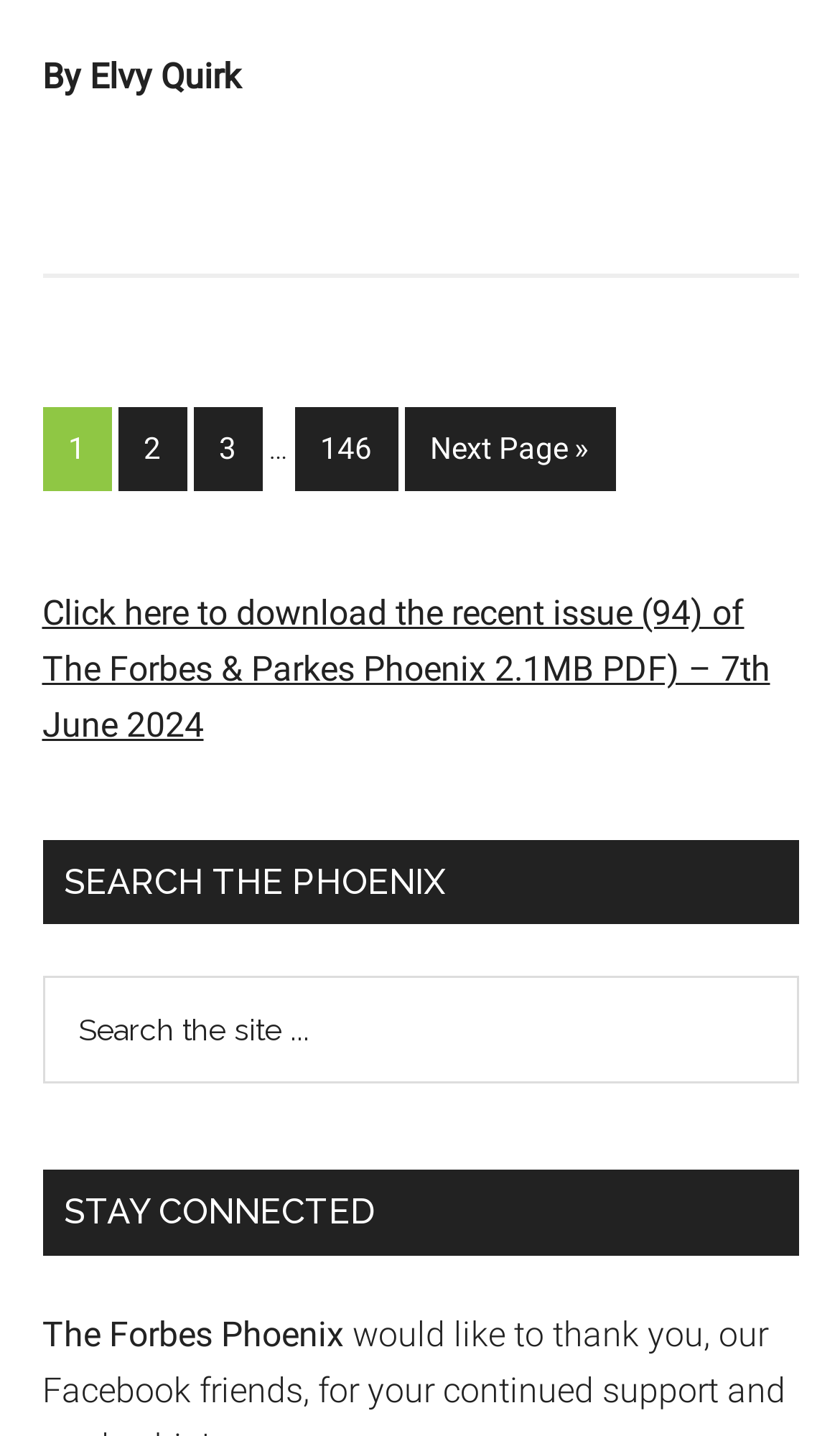Can you give a detailed response to the following question using the information from the image? What is the alternative name of the publication?

The alternative name of the publication can be determined by looking at the link at the bottom of the page, where it says 'The Forbes Phoenix'.